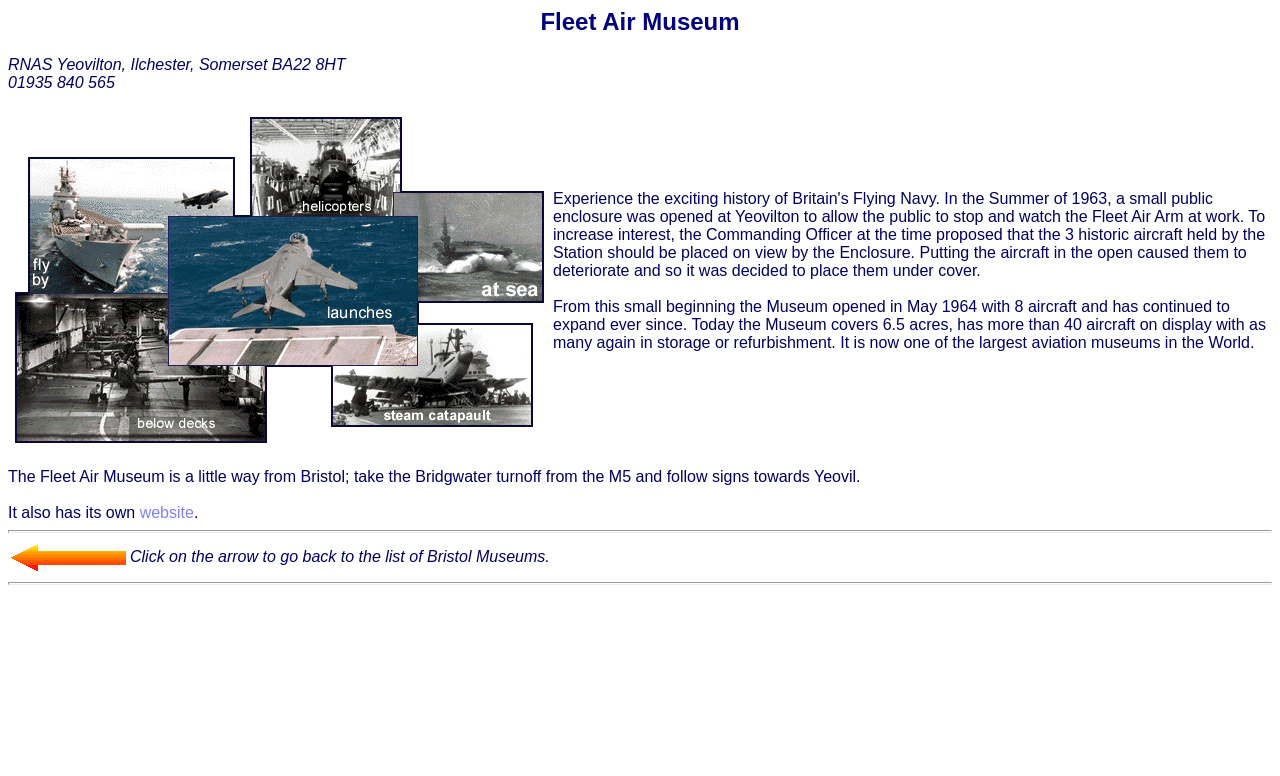Using the elements shown in the image, answer the question comprehensively: How many acres does the museum cover?

I found the answer by reading the text in the layout table cell, which mentions that the museum covers 6.5 acres.